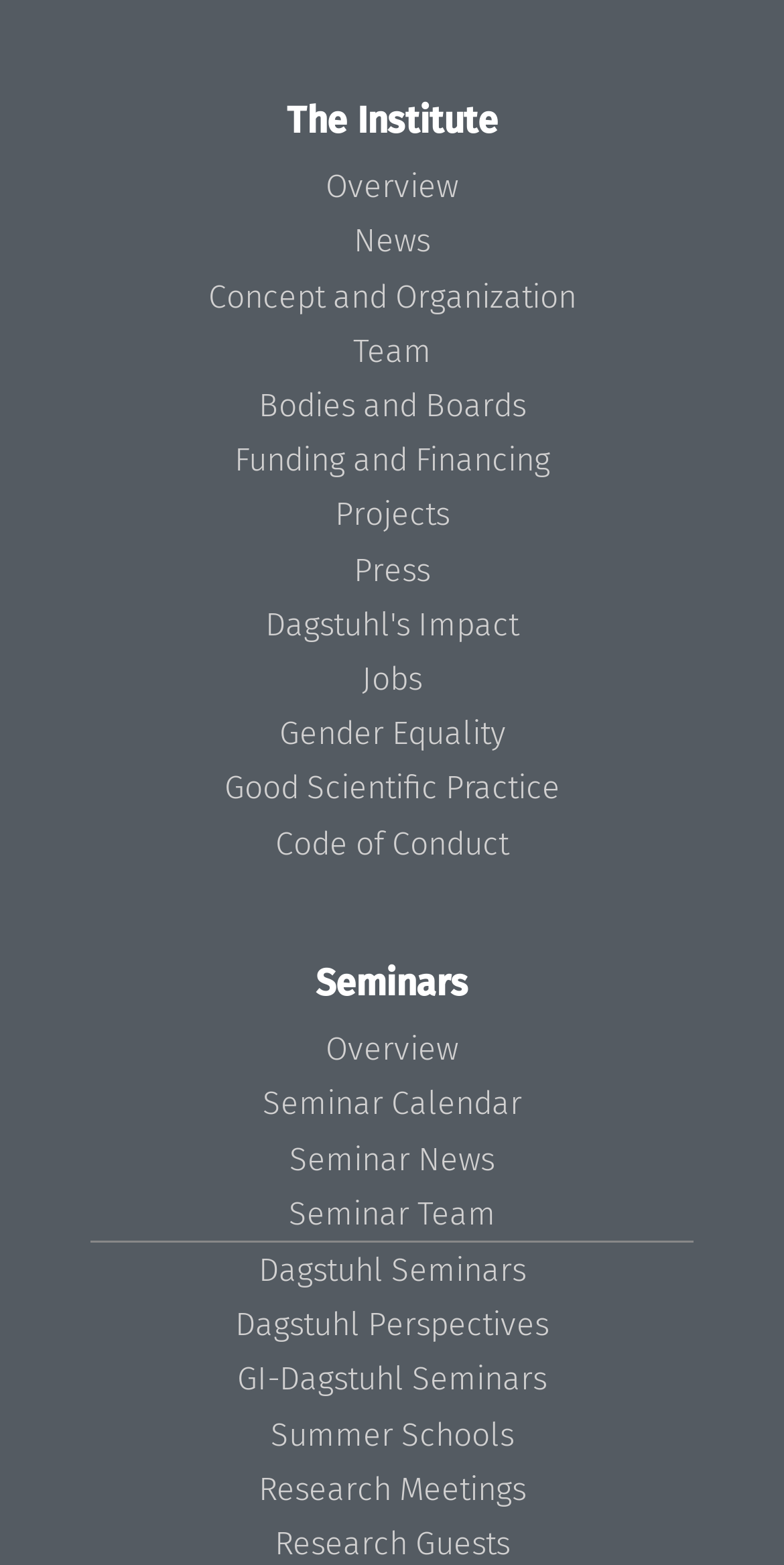Determine the coordinates of the bounding box that should be clicked to complete the instruction: "go to News". The coordinates should be represented by four float numbers between 0 and 1: [left, top, right, bottom].

[0.451, 0.142, 0.549, 0.166]